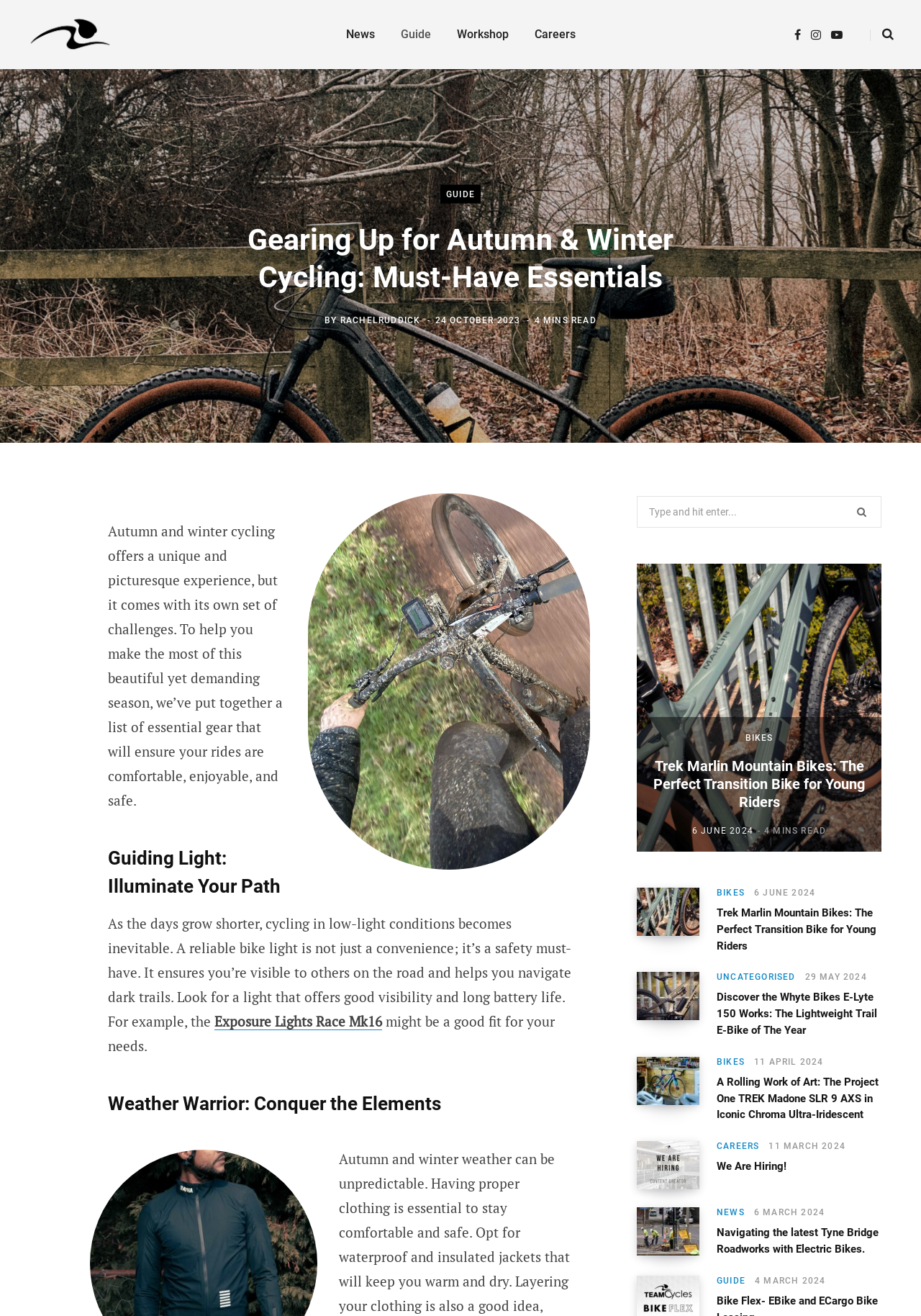Please find and provide the title of the webpage.

Gearing Up for Autumn & Winter Cycling: Must-Have Essentials